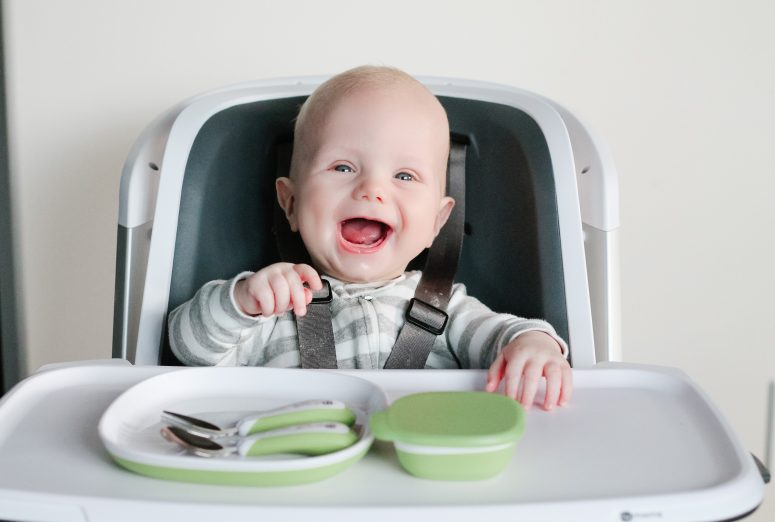What is on the tray in front of the baby?
Please answer the question with as much detail as possible using the screenshot.

According to the caption, the tray in front of the baby contains 'an array of toddler-friendly utensils—a spoon and fork' as well as 'a small green container', suggesting that the baby is ready for a meal.